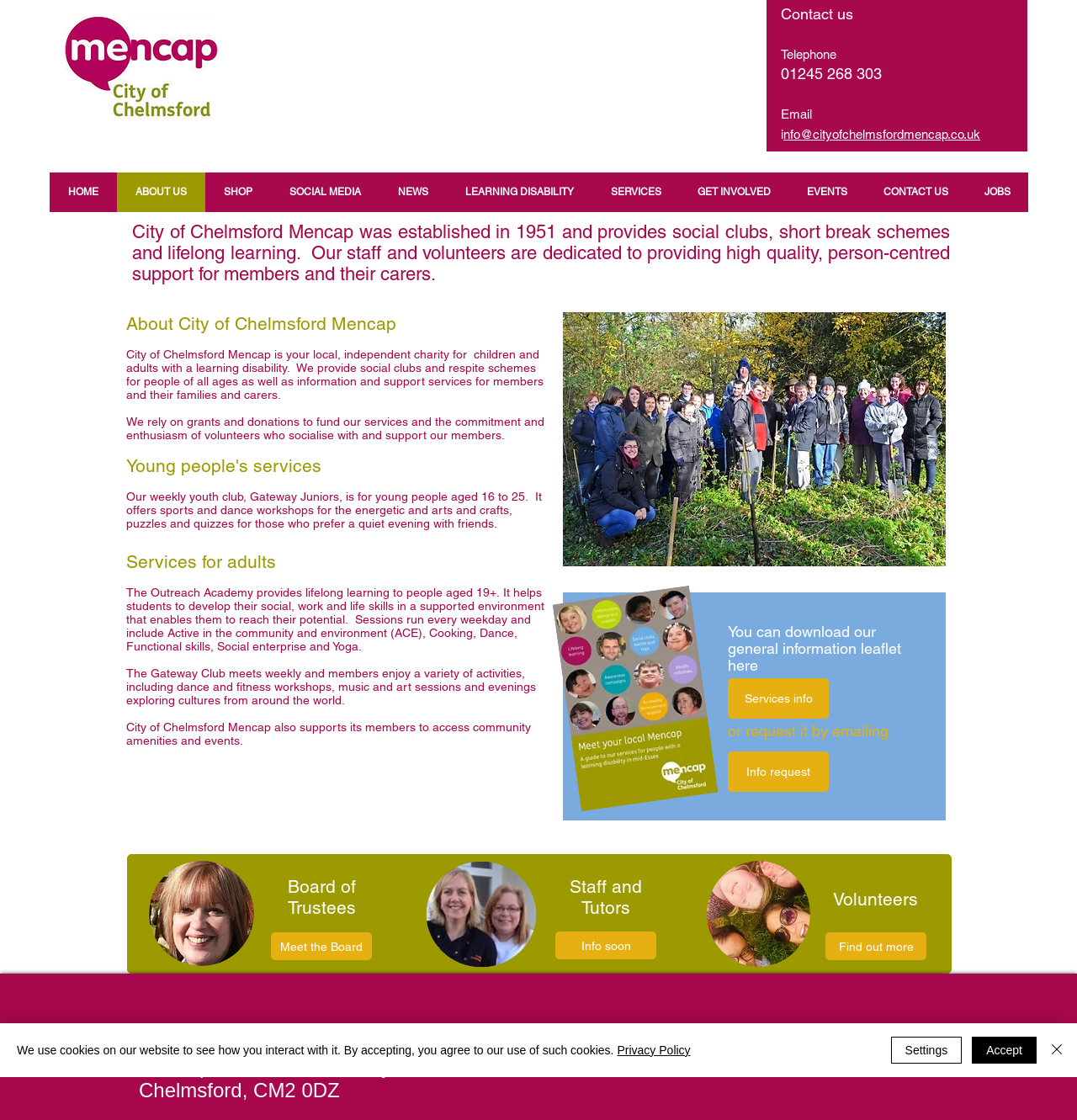Refer to the image and offer a detailed explanation in response to the question: What is the email address to request general information about City of Chelmsford Mencap?

I found the contact information on the top right corner of the webpage, which includes the email address info@cityofchelmsfordmencap.co.uk to request general information about City of Chelmsford Mencap.